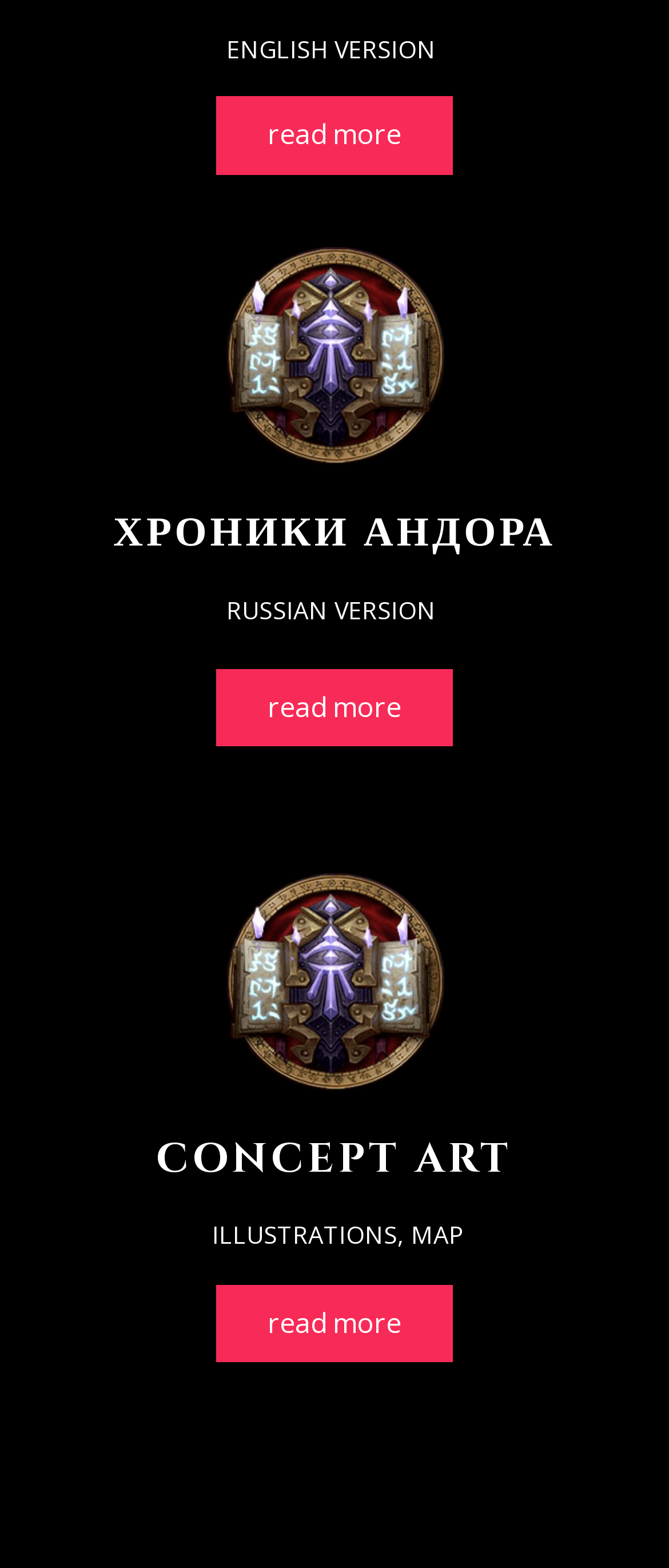Given the element description read more, specify the bounding box coordinates of the corresponding UI element in the format (top-left x, top-left y, bottom-right x, bottom-right y). All values must be between 0 and 1.

[0.323, 0.819, 0.677, 0.869]